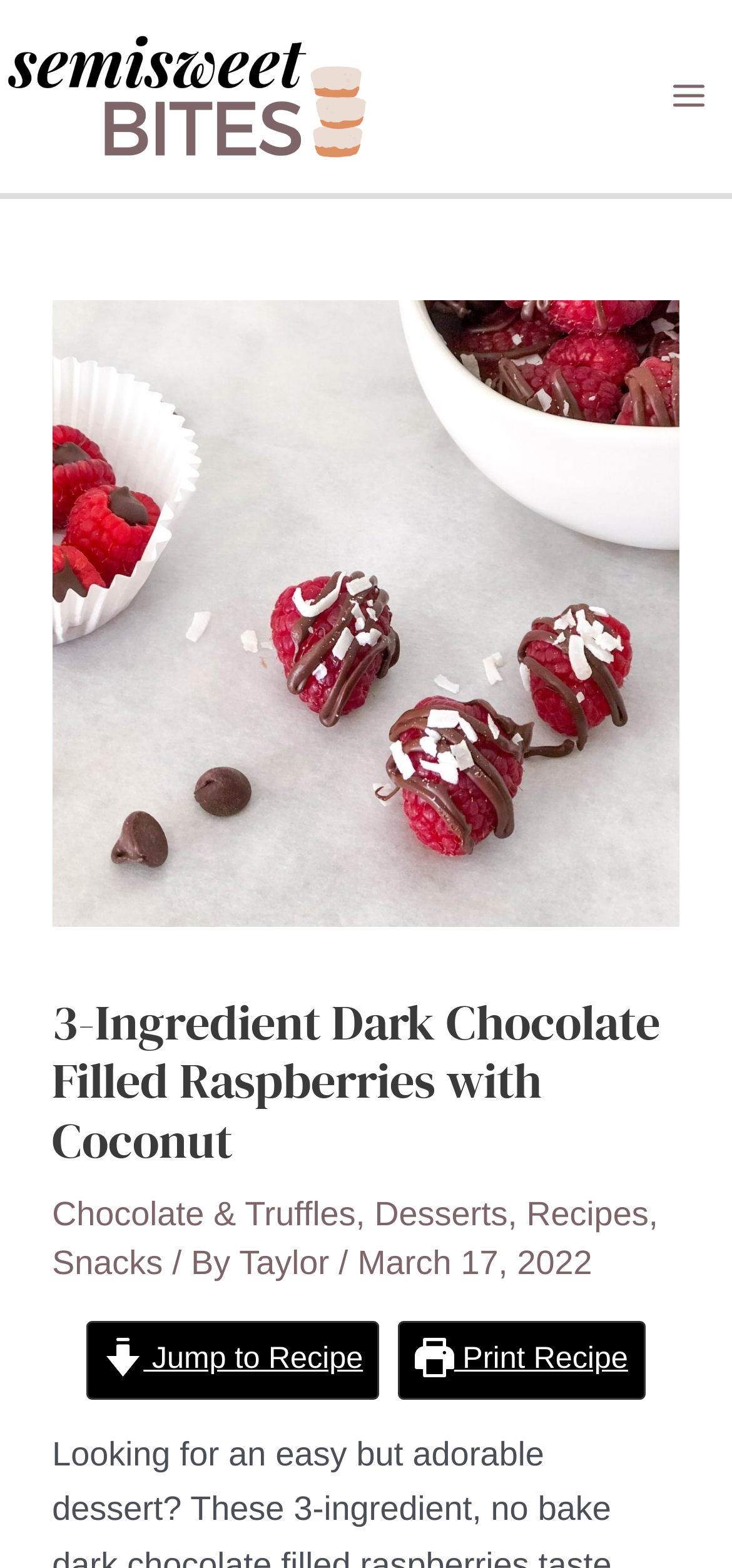Identify the bounding box coordinates for the region of the element that should be clicked to carry out the instruction: "Click the Main Menu button". The bounding box coordinates should be four float numbers between 0 and 1, i.e., [left, top, right, bottom].

[0.879, 0.033, 1.0, 0.09]